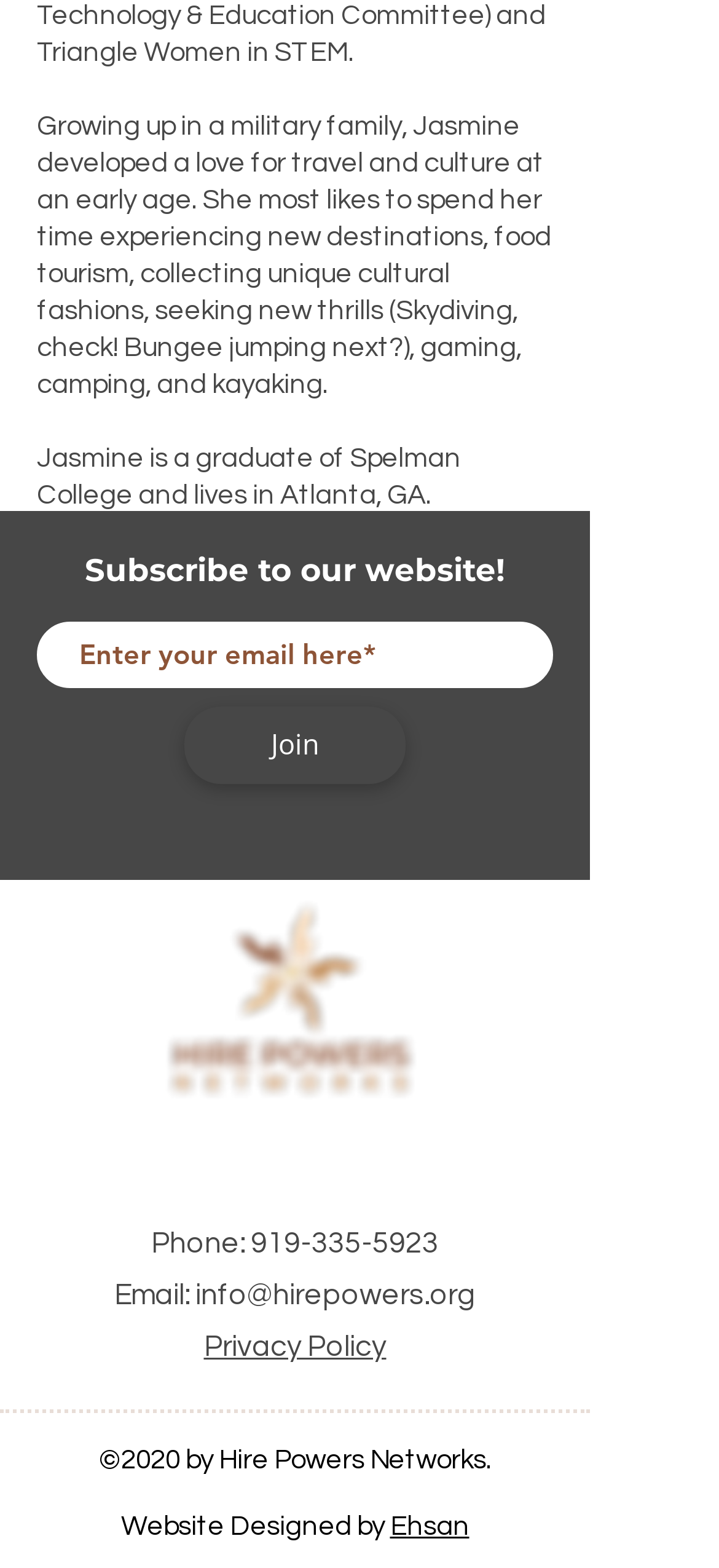Find the bounding box coordinates of the clickable element required to execute the following instruction: "View Privacy Policy". Provide the coordinates as four float numbers between 0 and 1, i.e., [left, top, right, bottom].

[0.283, 0.85, 0.537, 0.868]